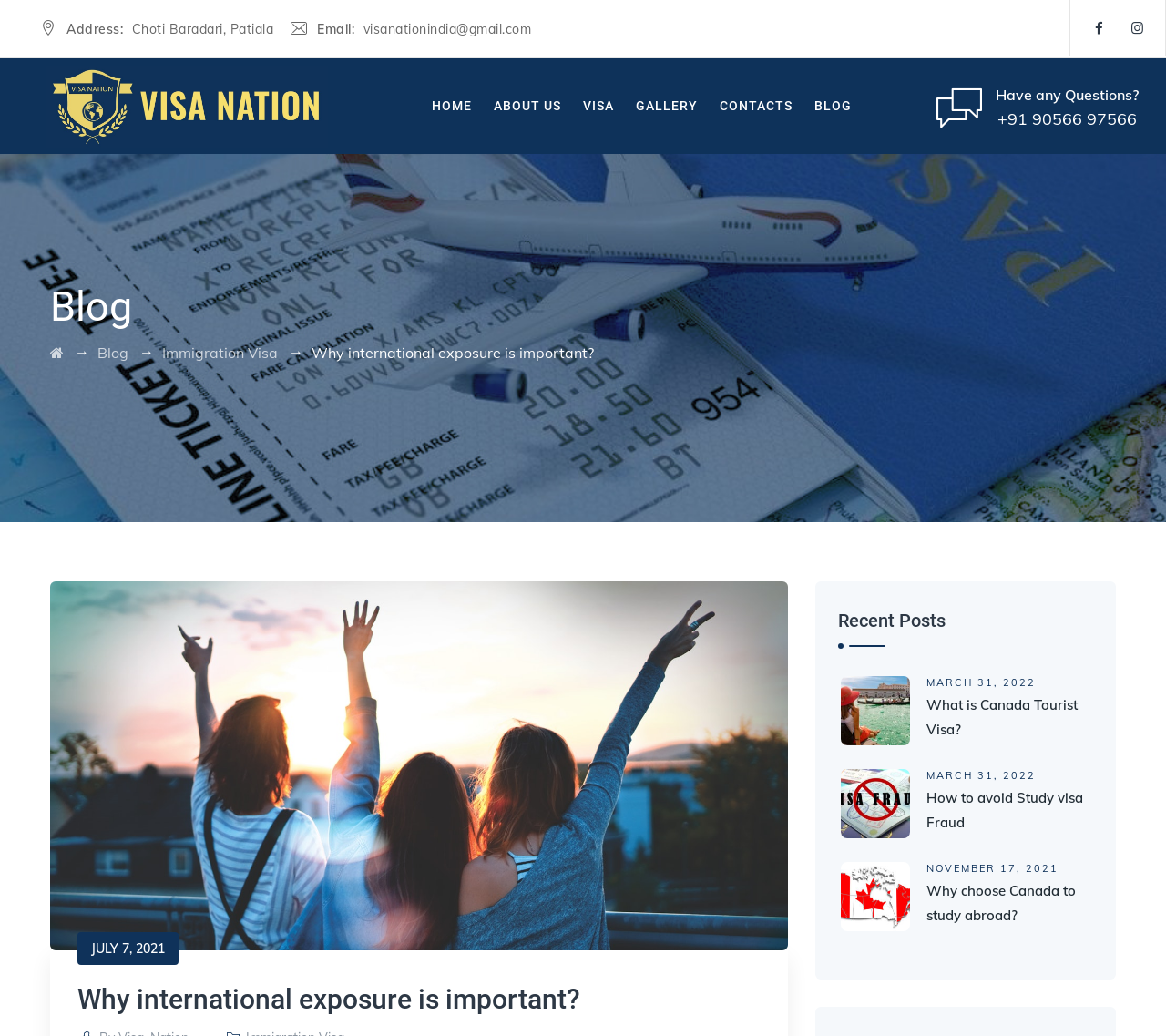Pinpoint the bounding box coordinates of the clickable element to carry out the following instruction: "Read the blog post 'Why international exposure is important?'."

[0.267, 0.331, 0.509, 0.349]